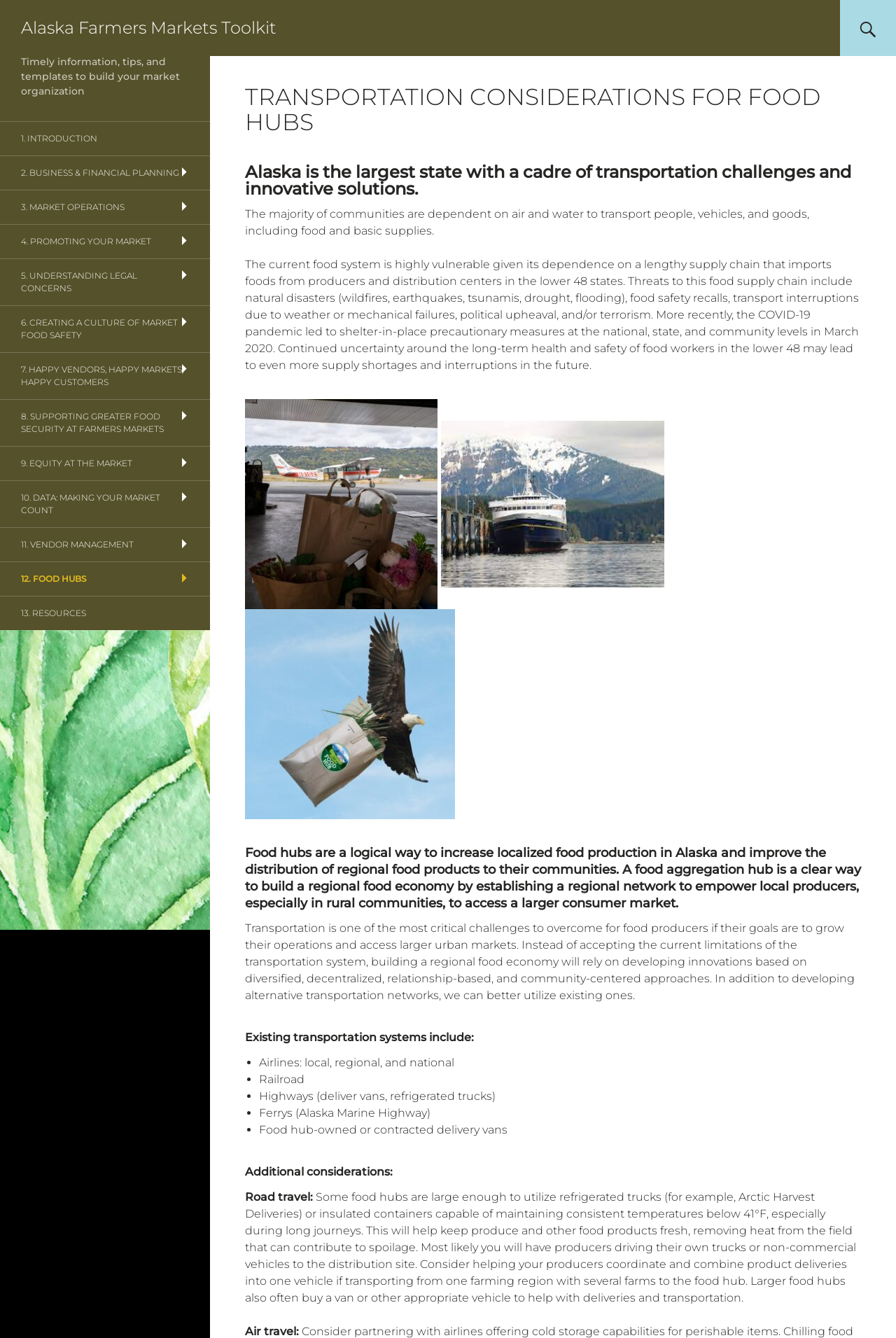Explain the webpage in detail, including its primary components.

The webpage is about the Alaska Farmers Markets Toolkit, specifically focusing on transportation considerations for food hubs. At the top, there is a heading "Alaska Farmers Markets Toolkit" followed by a link with the same text. Below this, there is a link "SKIP TO CONTENT" which leads to the main content of the page.

The main content is divided into sections, starting with a heading "TRANSPORTATION CONSIDERATIONS FOR FOOD HUBS" followed by a subheading "Alaska is the largest state with a cadre of transportation challenges and innovative solutions." Below this, there is a paragraph of text explaining the challenges of transporting people, vehicles, and goods, including food and basic supplies, in Alaska.

The next section discusses the importance of food hubs in increasing localized food production and improving the distribution of regional food products. It highlights the need for innovative transportation solutions to overcome the challenges faced by food producers.

Following this, there is a list of existing transportation systems, including airlines, railroads, highways, ferries, and food hub-owned or contracted delivery vans. The list is formatted with bullet points and each item is listed on a new line.

The page then discusses additional considerations for transportation, including road travel and air travel. The road travel section explains the importance of maintaining consistent temperatures during transportation to keep produce fresh, and suggests ways to coordinate and combine product deliveries. The air travel section is brief and does not provide much detail.

On the left side of the page, there is a navigation menu with links to different sections of the toolkit, including introduction, business and financial planning, market operations, promoting your market, and more. Each link is numbered and has an icon next to it.